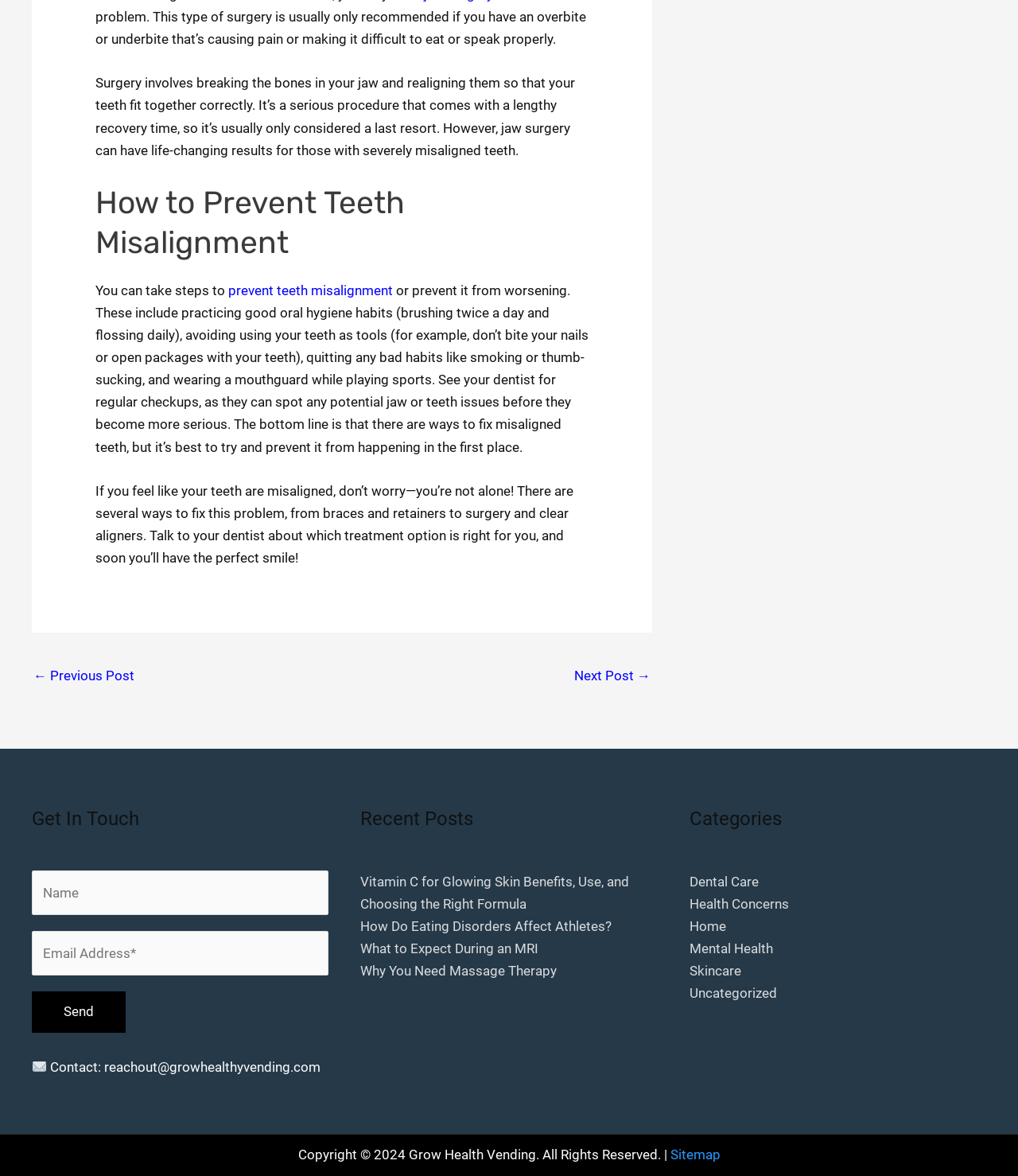Provide the bounding box coordinates for the UI element that is described by this text: "name="text-809" placeholder="Name"". The coordinates should be in the form of four float numbers between 0 and 1: [left, top, right, bottom].

[0.031, 0.74, 0.323, 0.778]